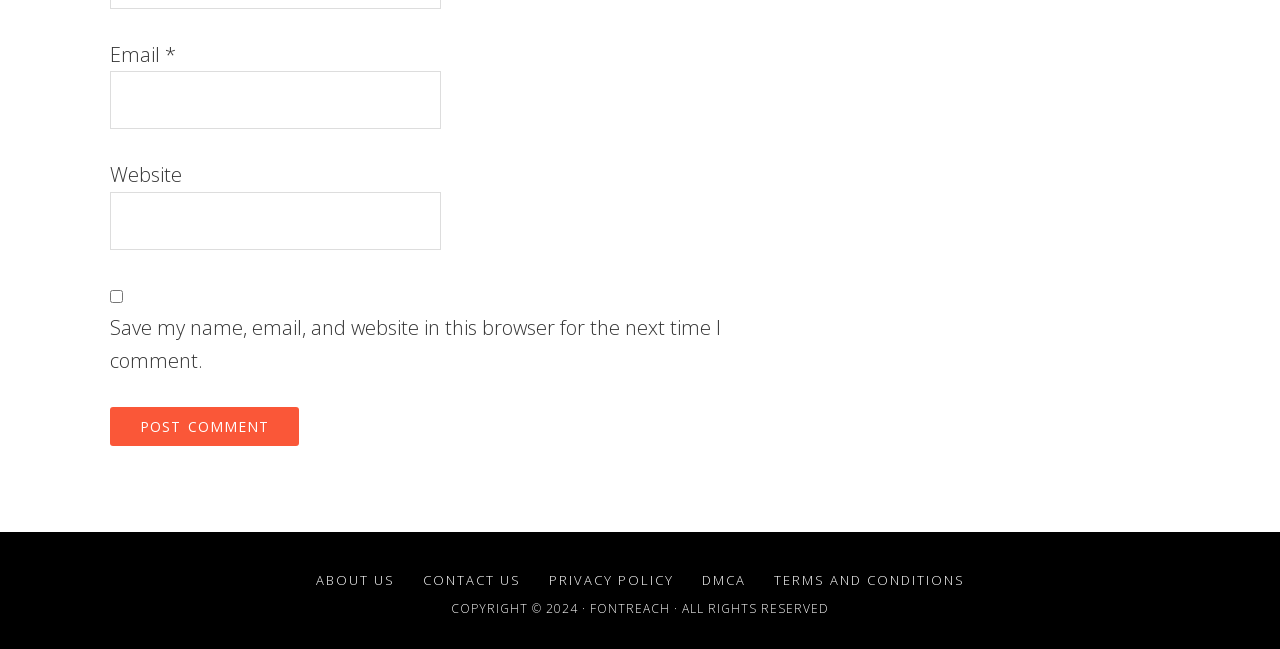What is the purpose of the checkbox?
Based on the image, please offer an in-depth response to the question.

The checkbox is located below the 'Email' and 'Website' input fields, and its label is 'Save my name, email, and website in this browser for the next time I comment.' This suggests that the purpose of the checkbox is to save the user's comment information for future use.